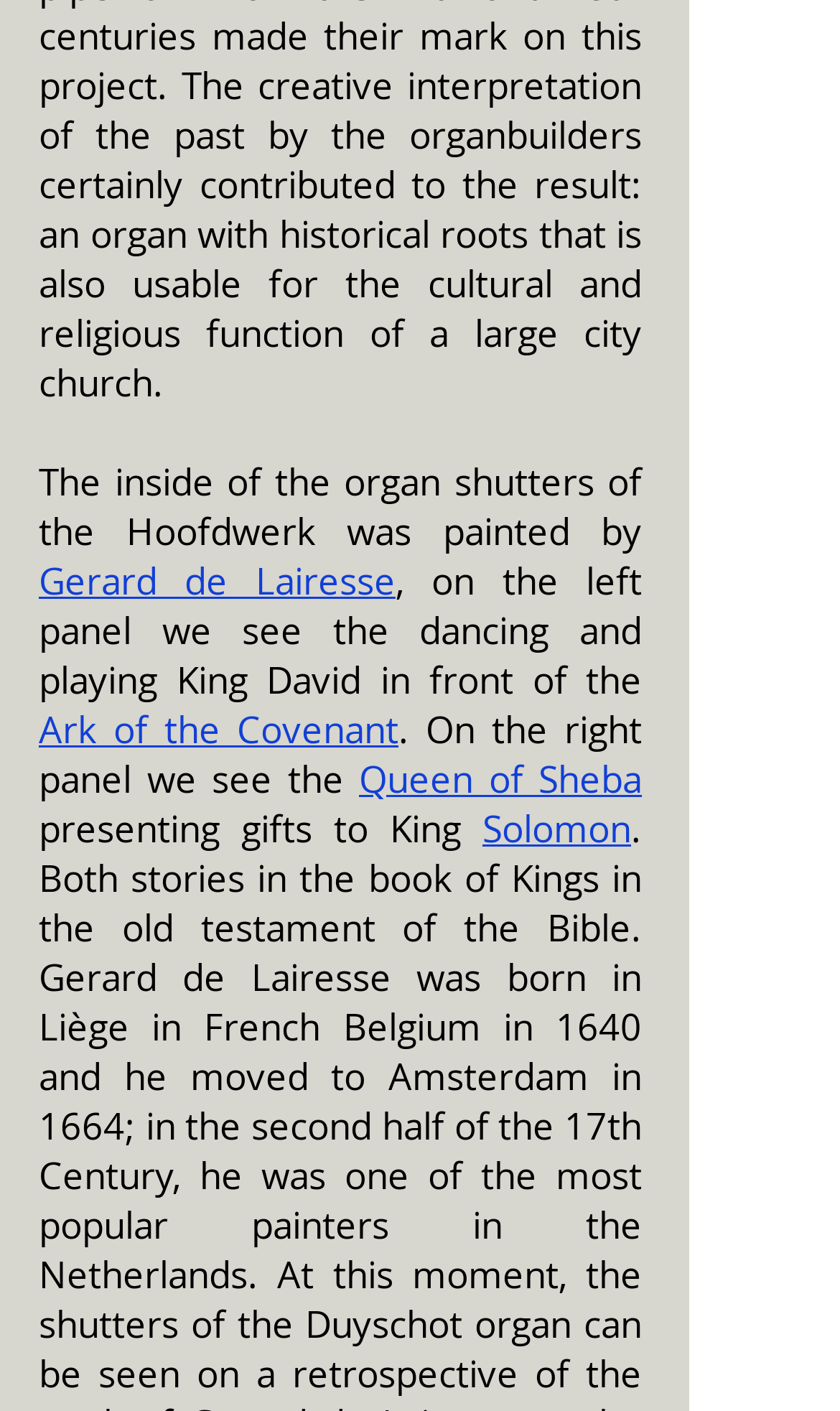Who painted the inside of the organ shutters?
Based on the screenshot, answer the question with a single word or phrase.

Gerard de Lairesse